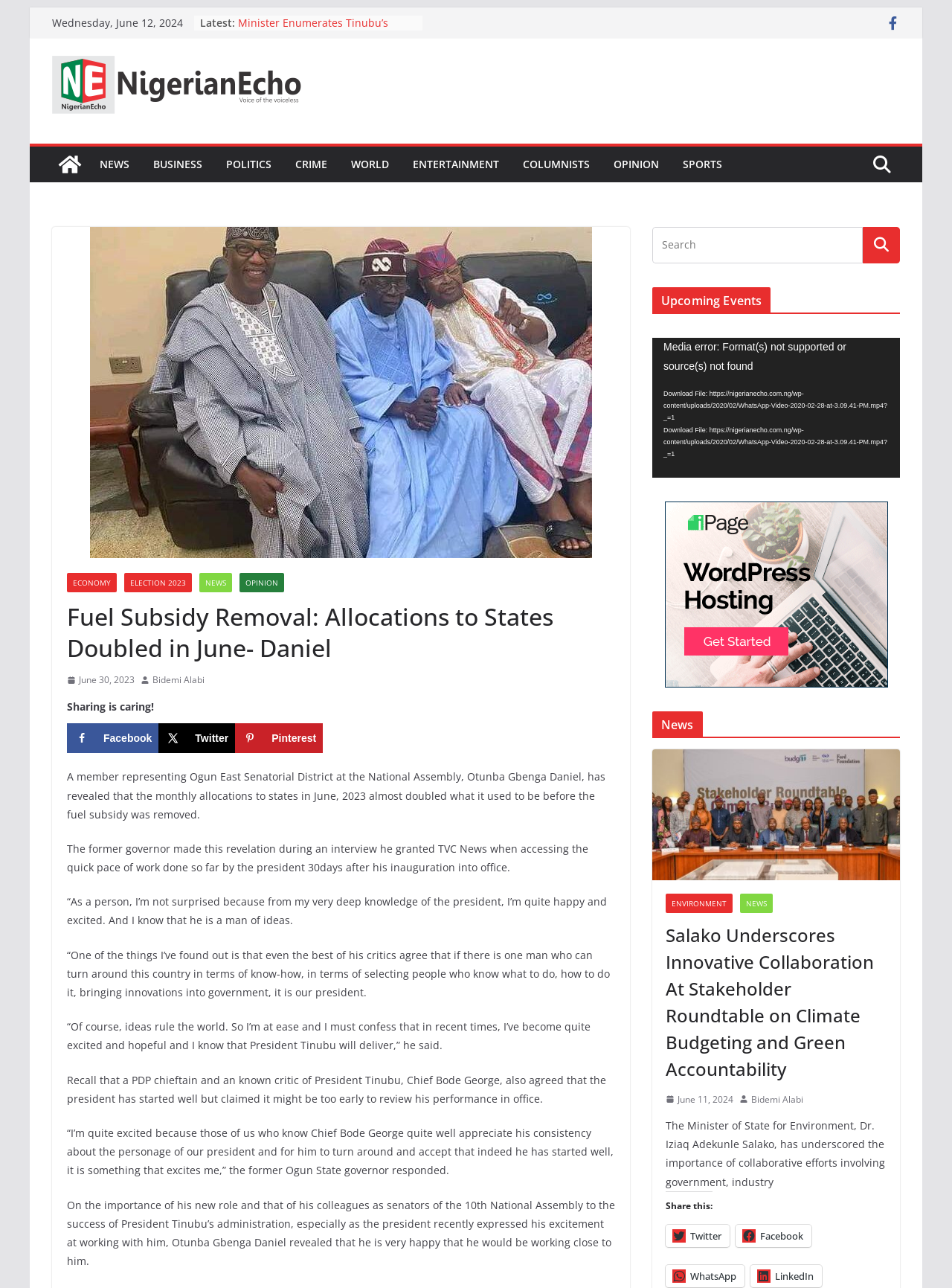Please identify the webpage's heading and generate its text content.

Fuel Subsidy Removal: Allocations to States Doubled in June- Daniel